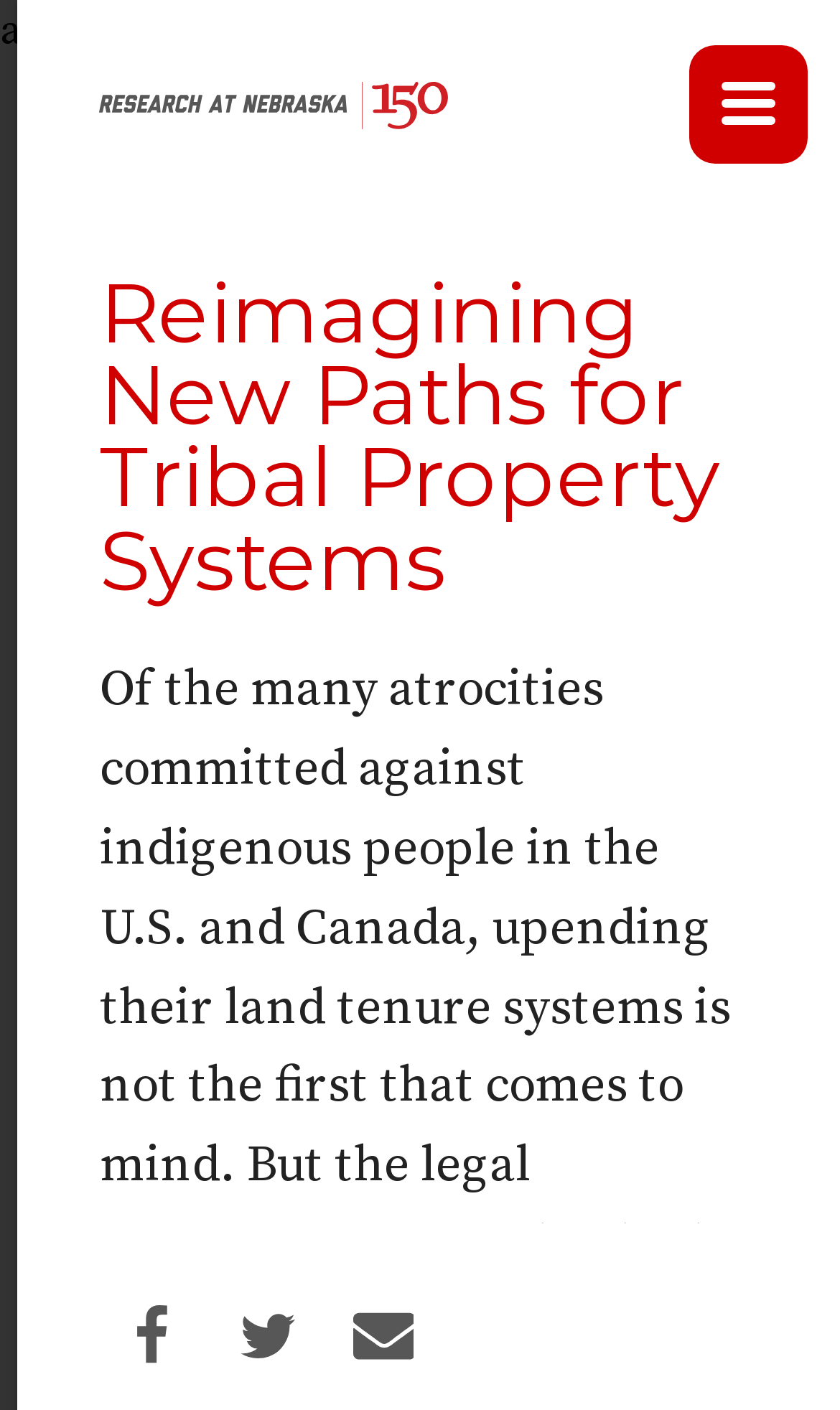What is the topic of the first research story?
Using the image, answer in one word or phrase.

Easing Internet Traffic Jams